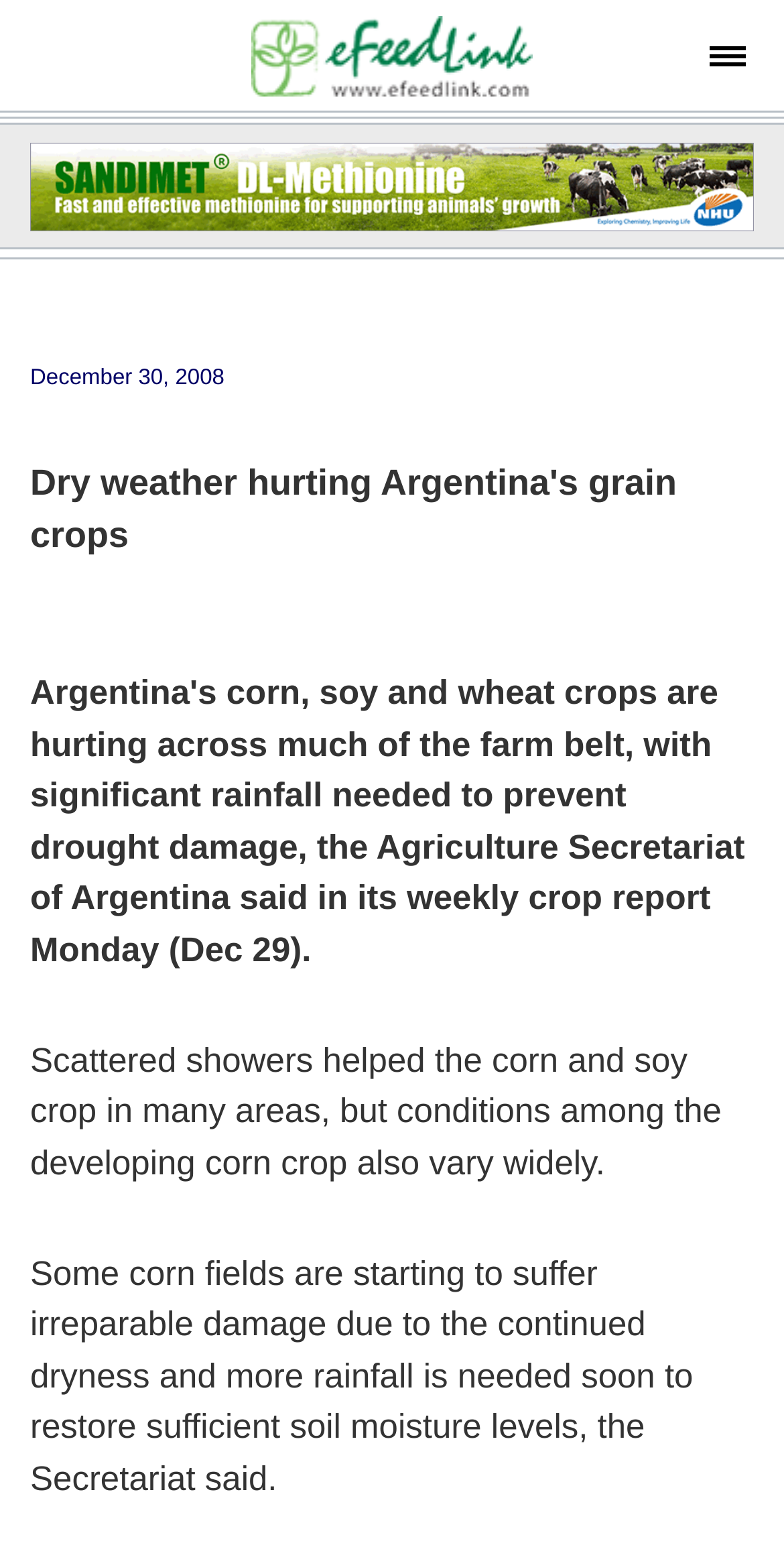What is the image above the article about?
Based on the visual, give a brief answer using one word or a short phrase.

eFeedLink - Mobile Edition